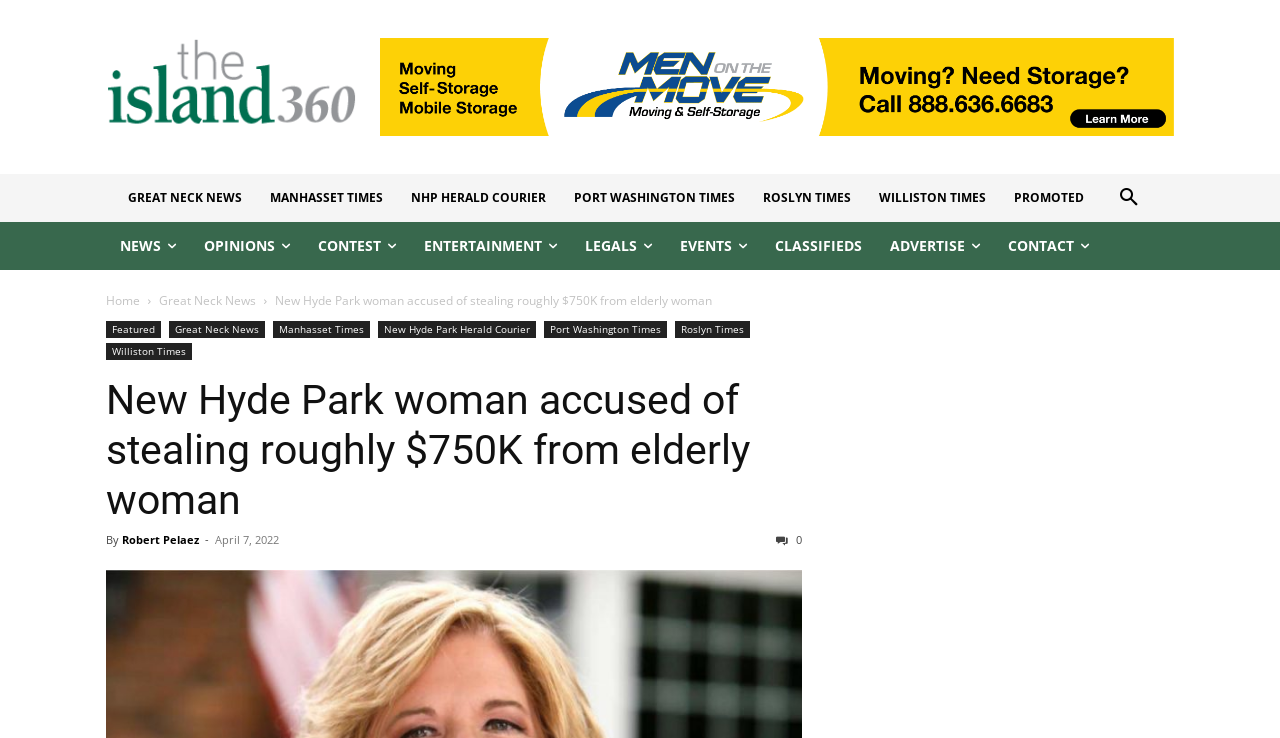Find the bounding box coordinates for the area that should be clicked to accomplish the instruction: "Visit the Great Neck News page".

[0.124, 0.396, 0.2, 0.419]